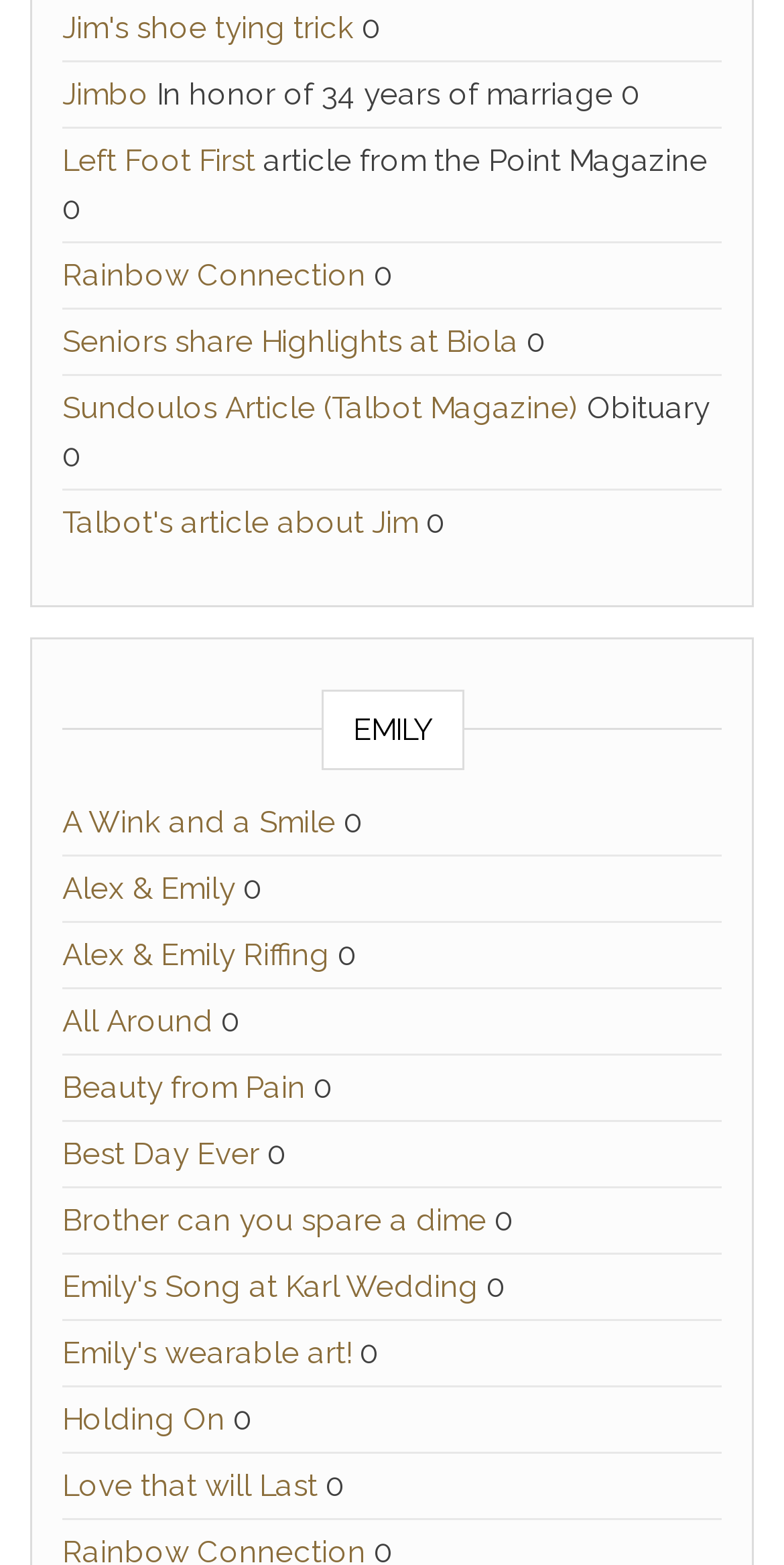How many links are under the 'EMILY' heading?
Please provide a single word or phrase as the answer based on the screenshot.

9